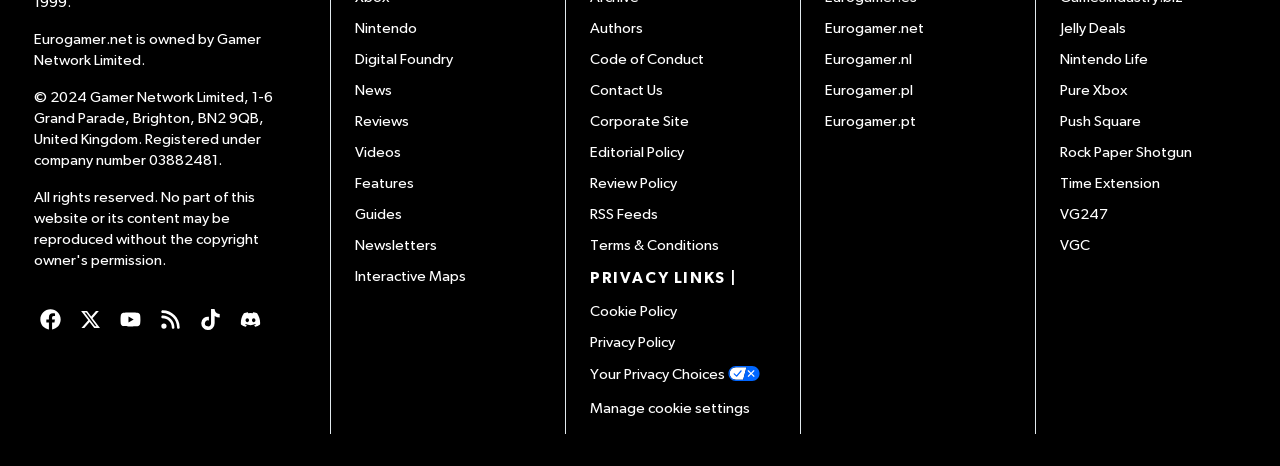Extract the bounding box coordinates for the HTML element that matches this description: "VG247". The coordinates should be four float numbers between 0 and 1, i.e., [left, top, right, bottom].

[0.828, 0.445, 0.973, 0.477]